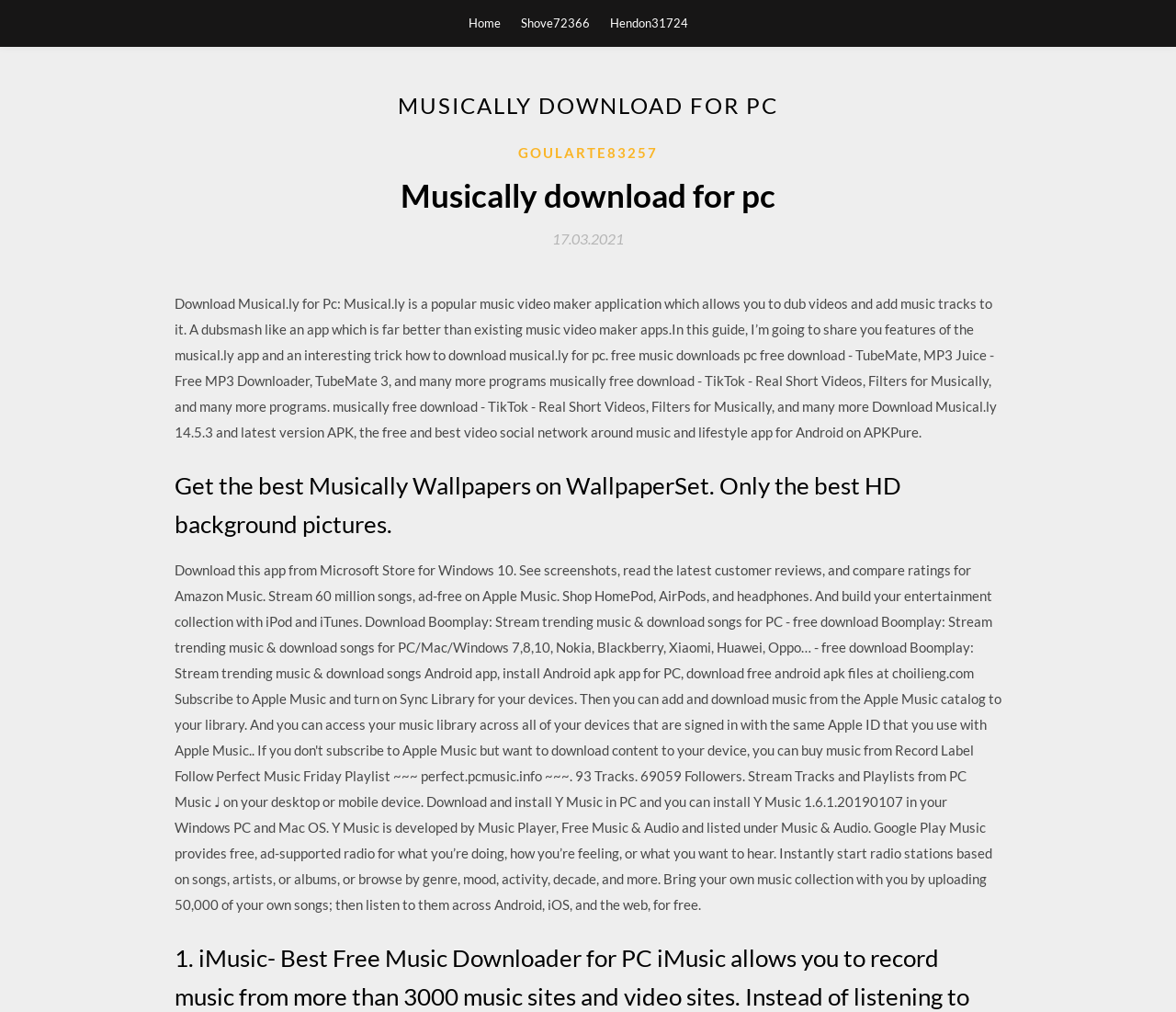Create a detailed description of the webpage's content and layout.

The webpage is about downloading Musical.ly for PC, with a focus on providing information and guides on how to do so. At the top of the page, there are three links: "Home", "Shove72366", and "Hendon31724", positioned horizontally next to each other. 

Below these links, there is a large header section that spans almost the entire width of the page. Within this section, there is a prominent heading that reads "MUSICALLY DOWNLOAD FOR PC". 

Underneath the header section, there is a subheading that also reads "Musically download for pc". To the right of this subheading, there is a link labeled "GOULARTE83257". Further down, there is a link with a timestamp "17.03.2021". 

The main content of the page is a block of text that provides information about Musical.ly, its features, and a guide on how to download it for PC. The text also mentions other related programs and apps, such as TubeMate and TikTok. 

Finally, there is a heading that promotes Musically Wallpapers on WallpaperSet, offering HD background pictures. This section is positioned at the bottom of the main content block.